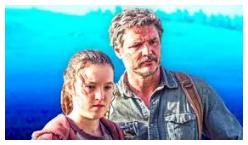Who portrays the male character? Look at the image and give a one-word or short phrase answer.

Pedro Pascal